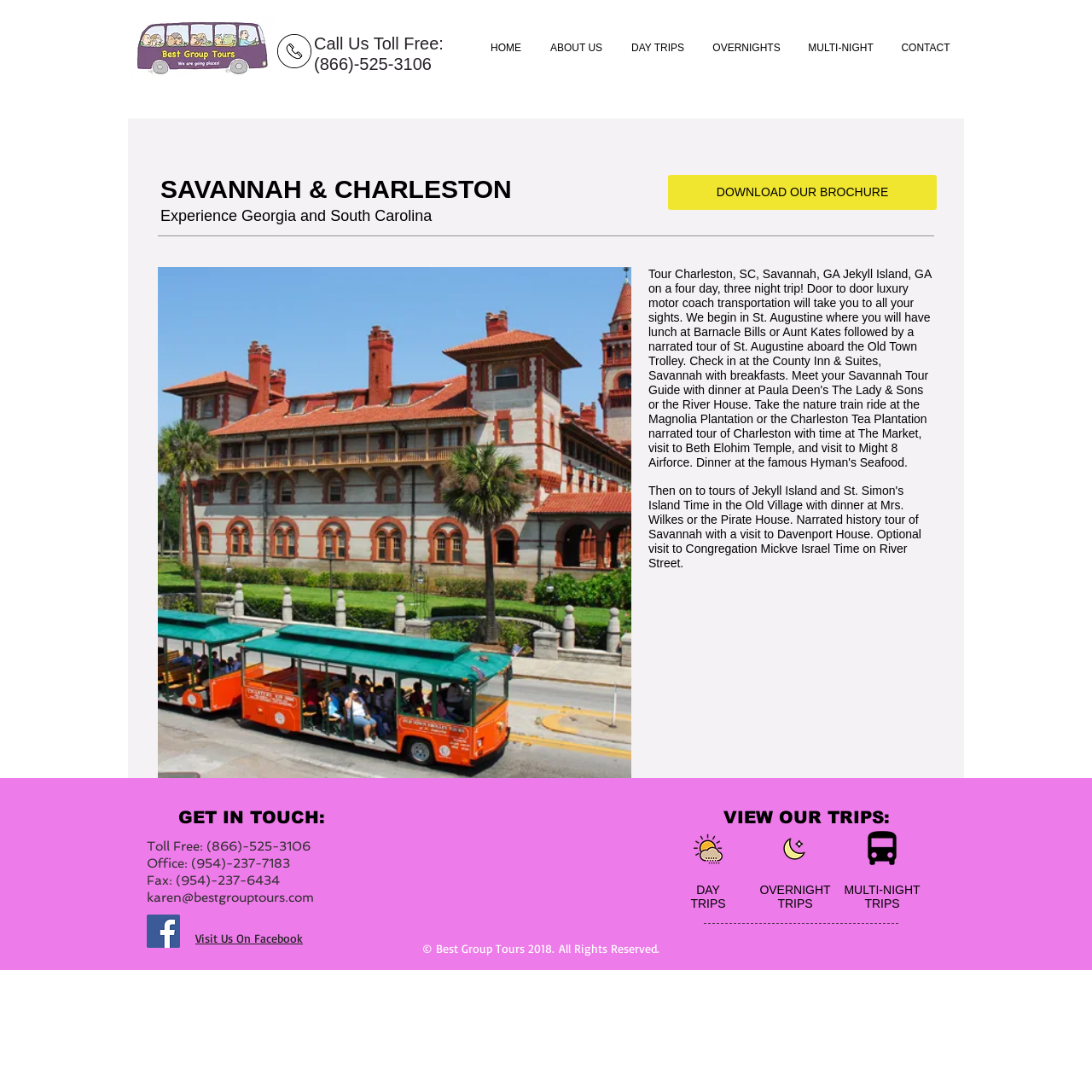Find the bounding box of the UI element described as follows: "MULTI-NIGHT".

[0.727, 0.033, 0.812, 0.055]